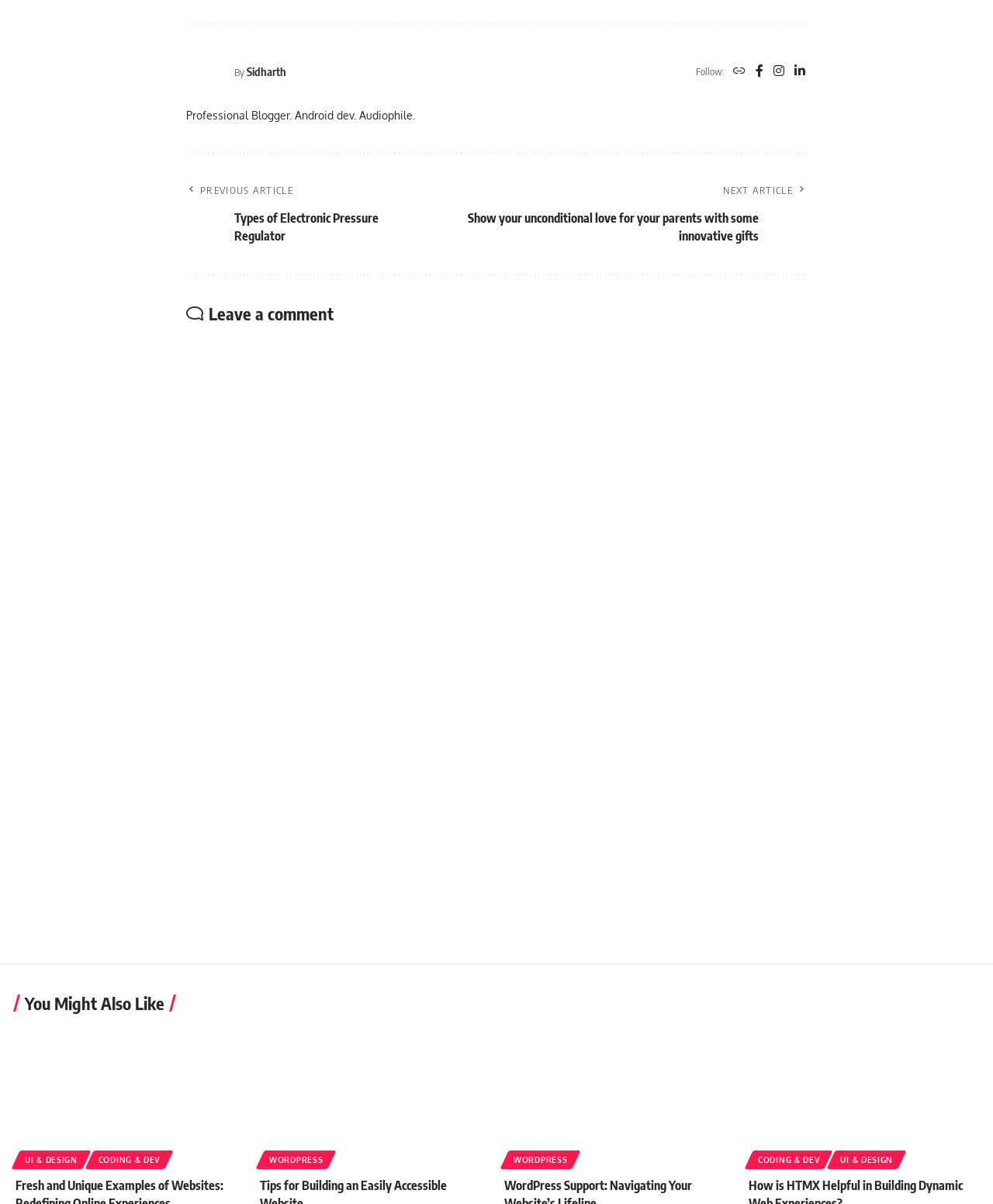Analyze the image and deliver a detailed answer to the question: What is the title of the previous article?

The answer can be found in the link element 'PREVIOUS ARTICLE Types of Electronic Pressure Regulator' which is located at the top of the webpage, indicating the title of the previous article.